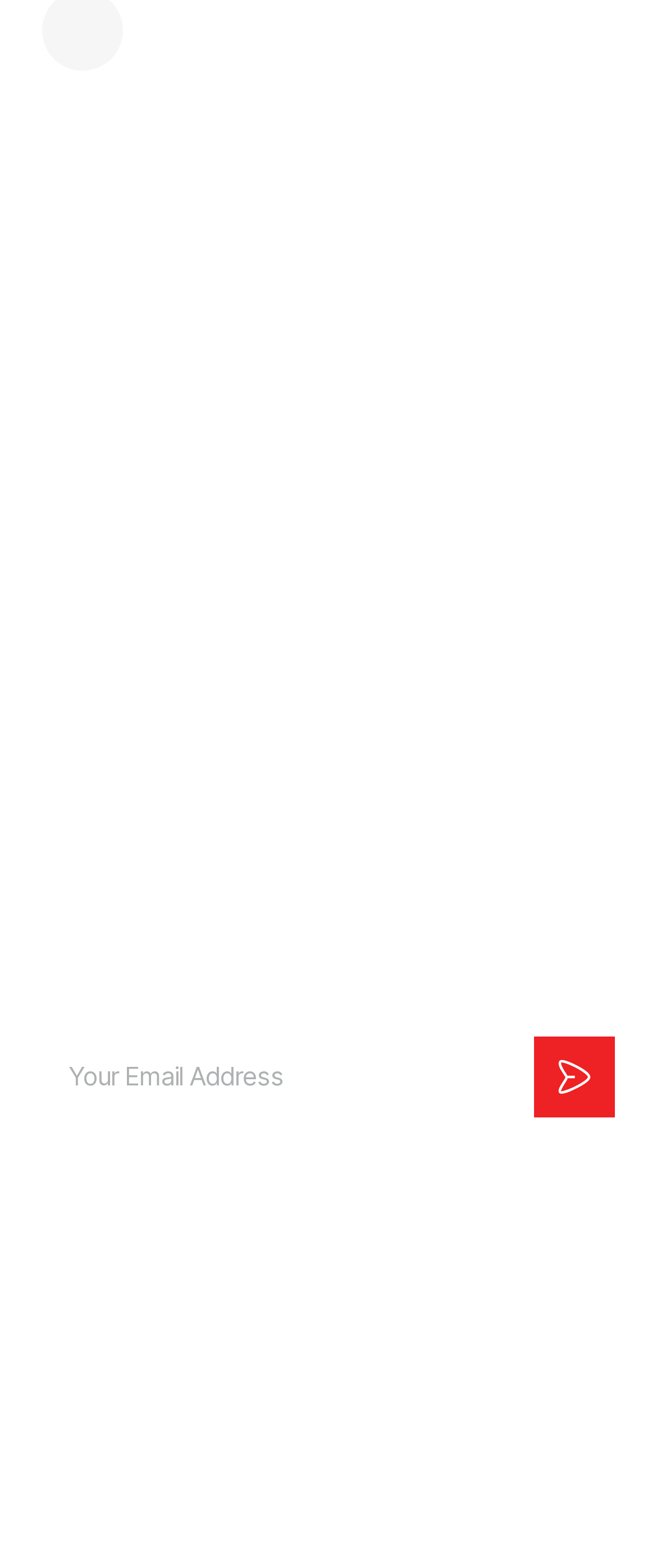What is the copyright information mentioned at the bottom of the webpage?
Examine the image and give a concise answer in one word or a short phrase.

2024 The Mountain Times, Outer Limits Publishing LLC